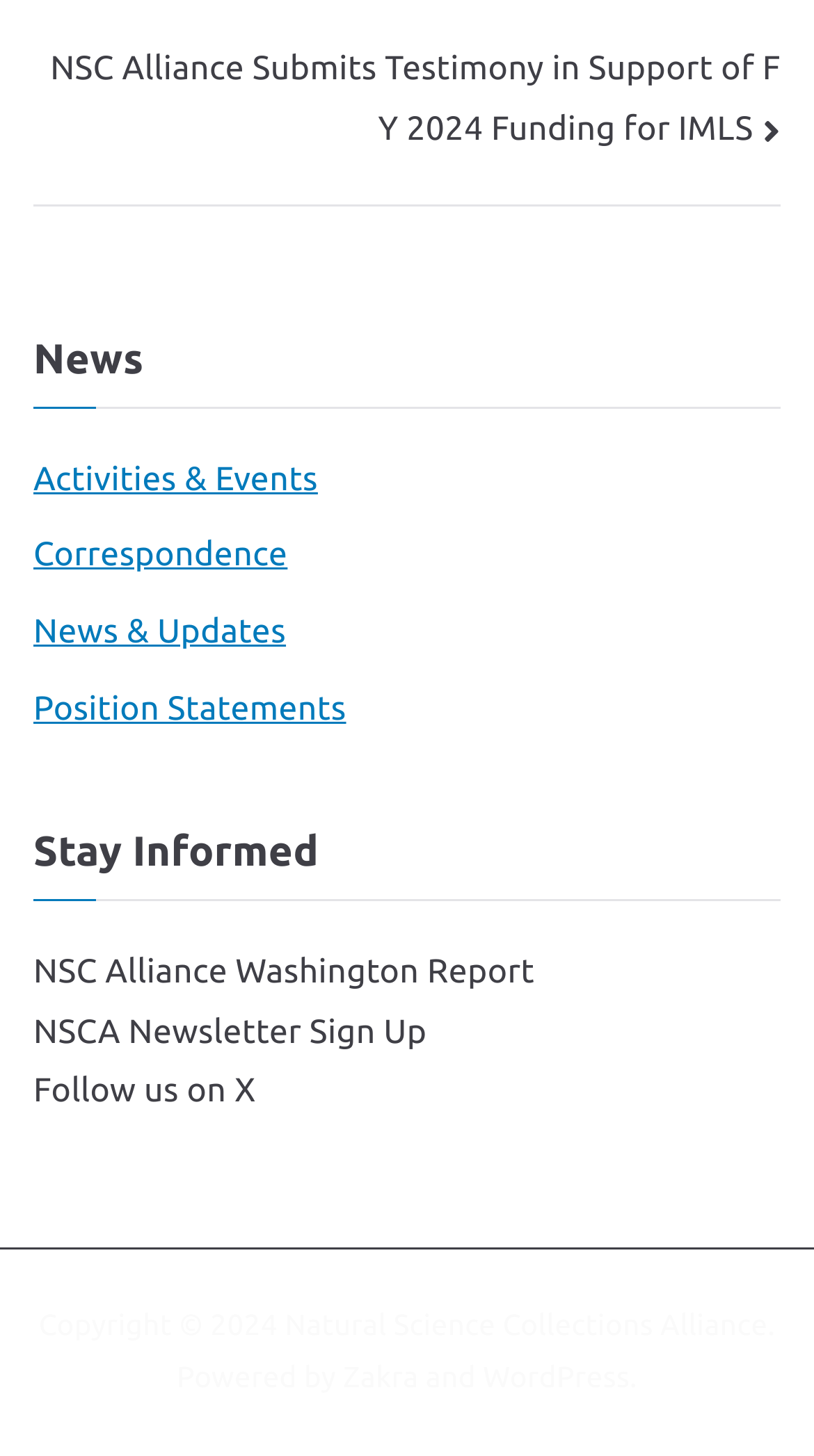Please specify the coordinates of the bounding box for the element that should be clicked to carry out this instruction: "Click on News". The coordinates must be four float numbers between 0 and 1, formatted as [left, top, right, bottom].

[0.041, 0.227, 0.959, 0.28]